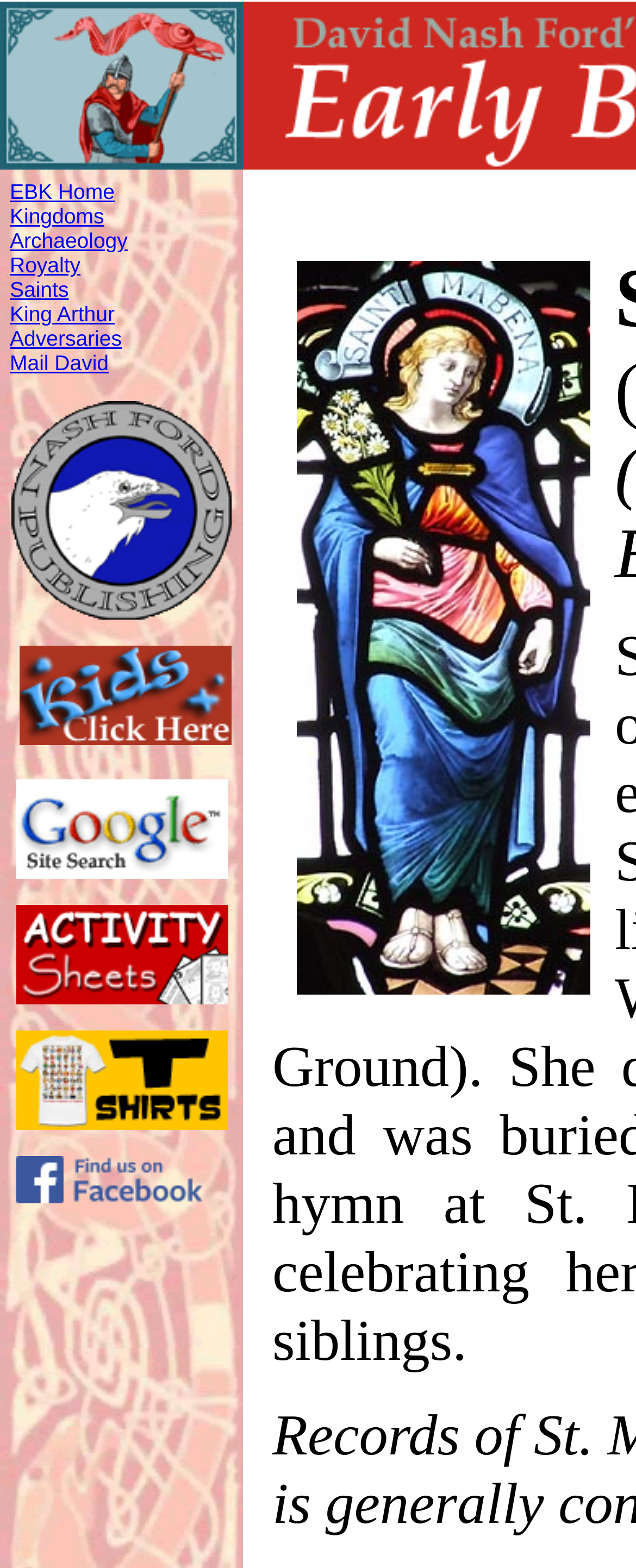Please specify the bounding box coordinates for the clickable region that will help you carry out the instruction: "Download the PDF of Steel in the Field".

None